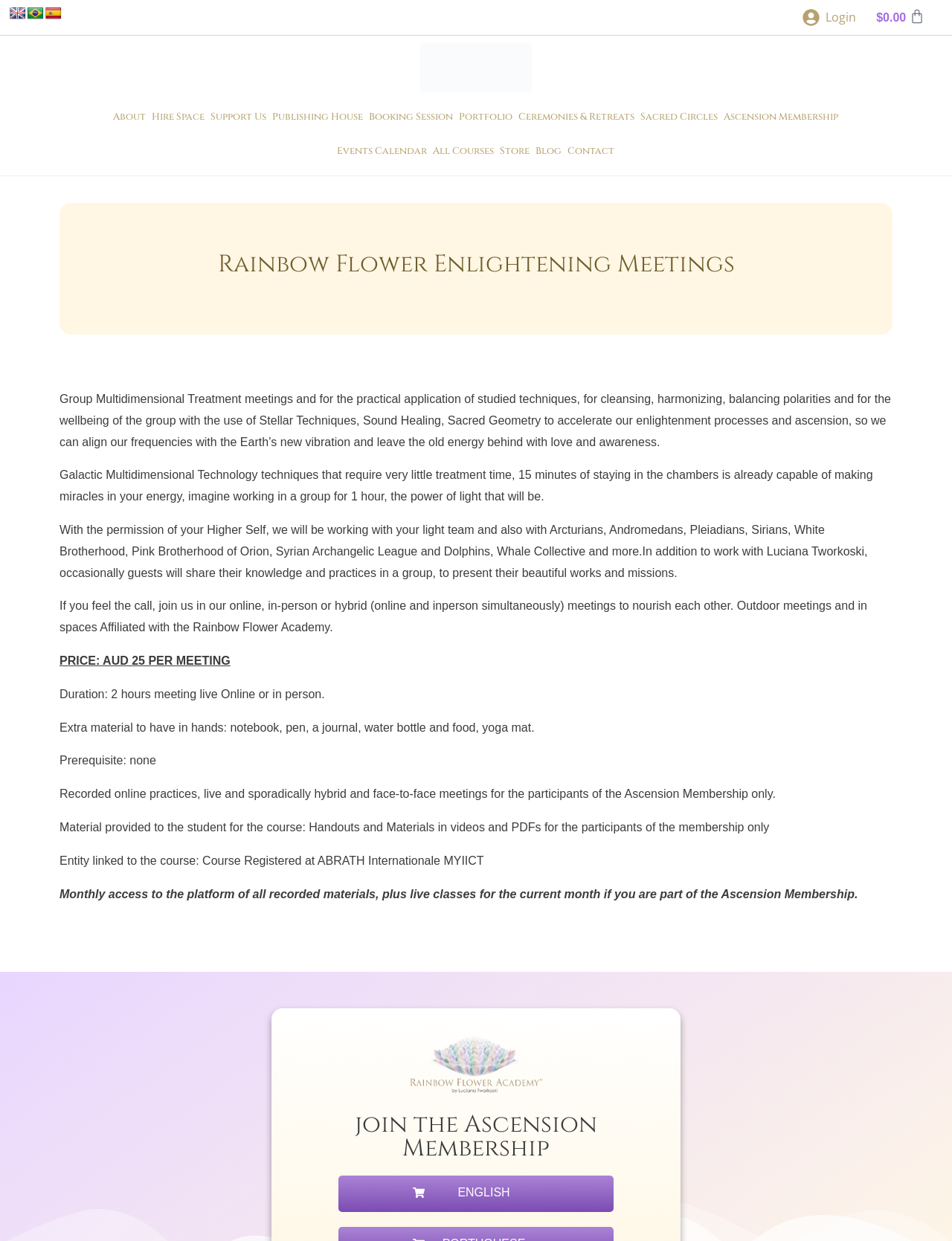What is the name of the academy?
Provide a one-word or short-phrase answer based on the image.

Rainbow Flower Academy